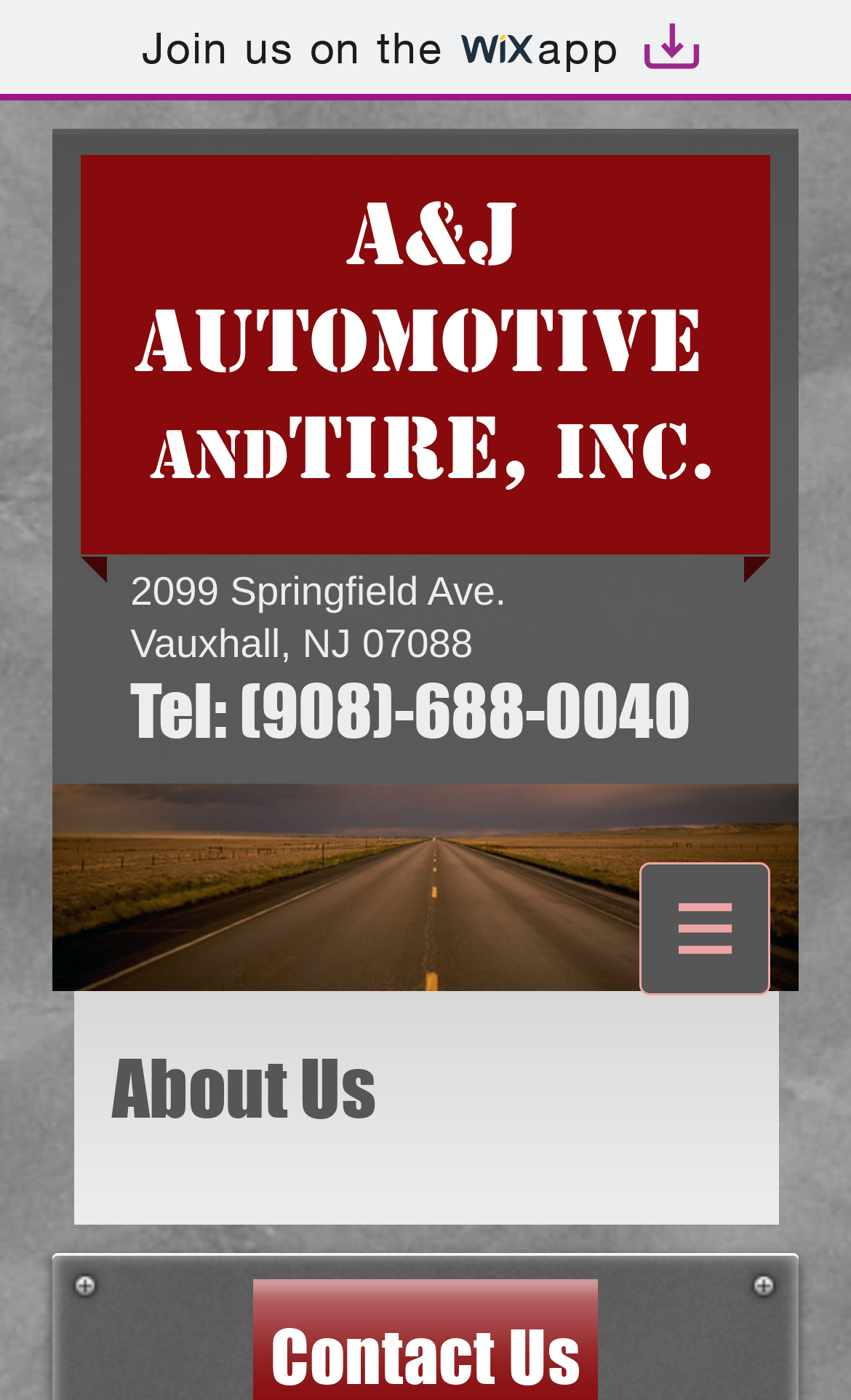Please specify the bounding box coordinates in the format (top-left x, top-left y, bottom-right x, bottom-right y), with values ranging from 0 to 1. Identify the bounding box for the UI component described as follows: Contact Us

[0.244, 0.749, 0.577, 0.843]